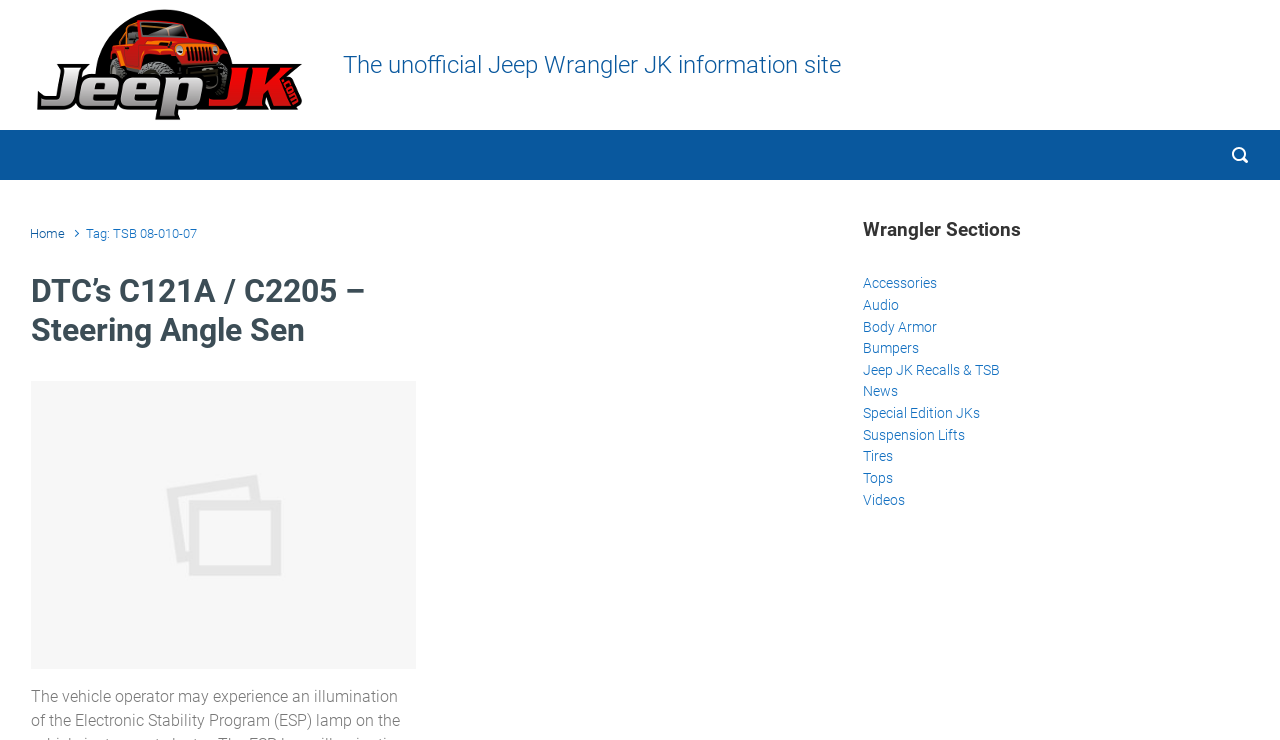Based on the description "Awards", find the bounding box of the specified UI element.

None